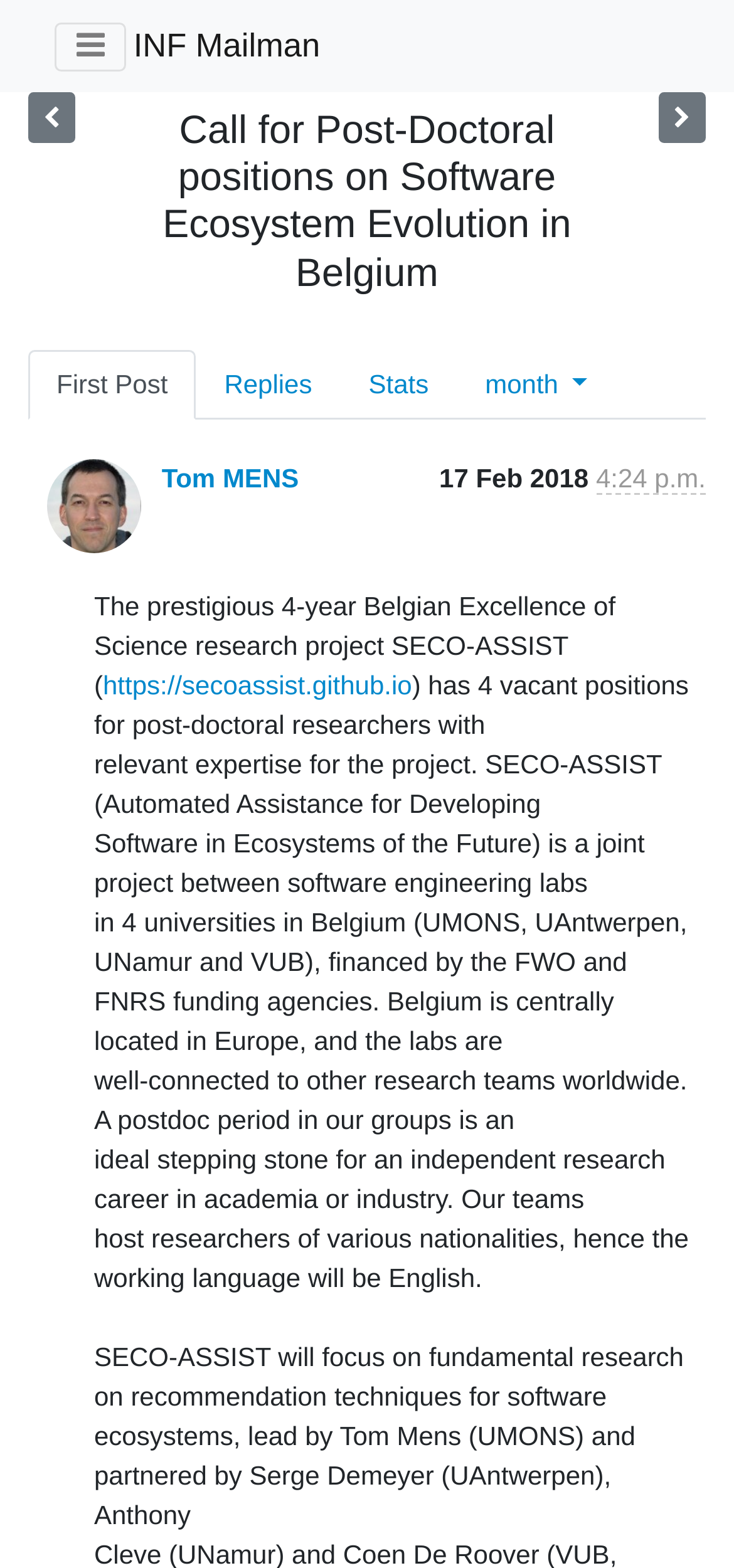What is the research project mentioned in the email?
Refer to the image and provide a detailed answer to the question.

By reading the static text, I found the mention of a research project called SECO-ASSIST, which is a 4-year Belgian Excellence of Science research project.